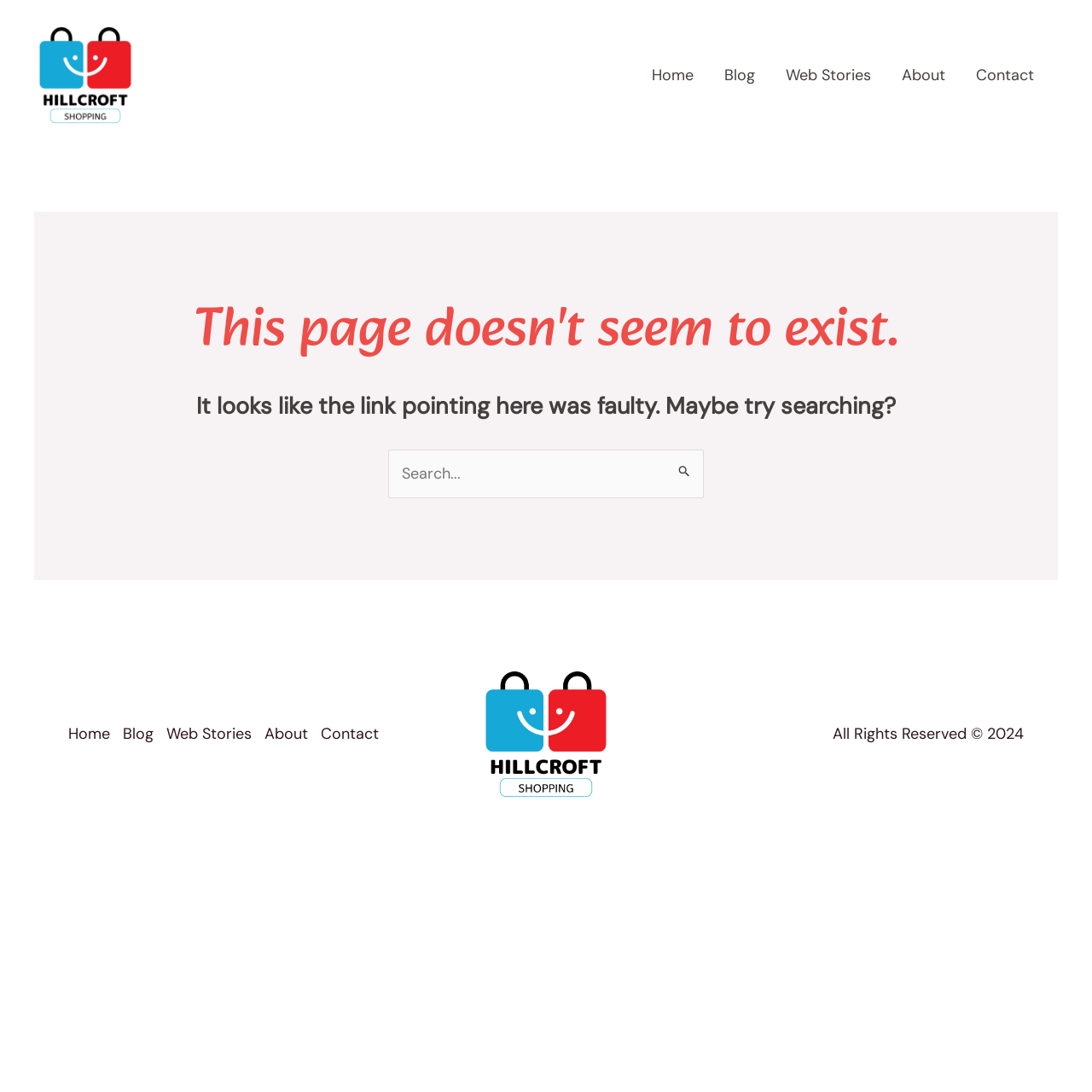Identify the webpage's primary heading and generate its text.

This page doesn't seem to exist.